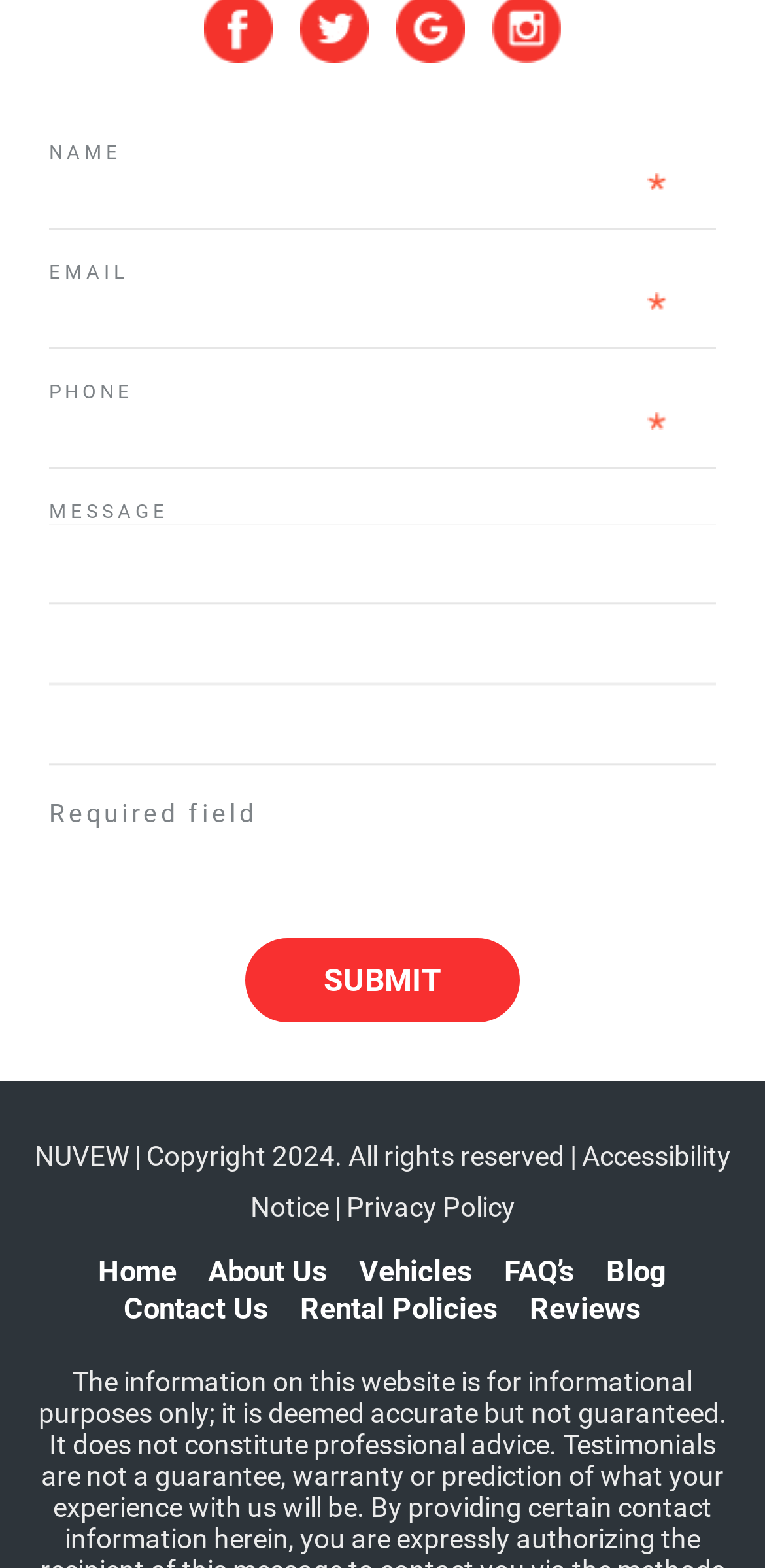Please identify the bounding box coordinates of the element that needs to be clicked to perform the following instruction: "Enter your name".

[0.064, 0.105, 0.936, 0.146]